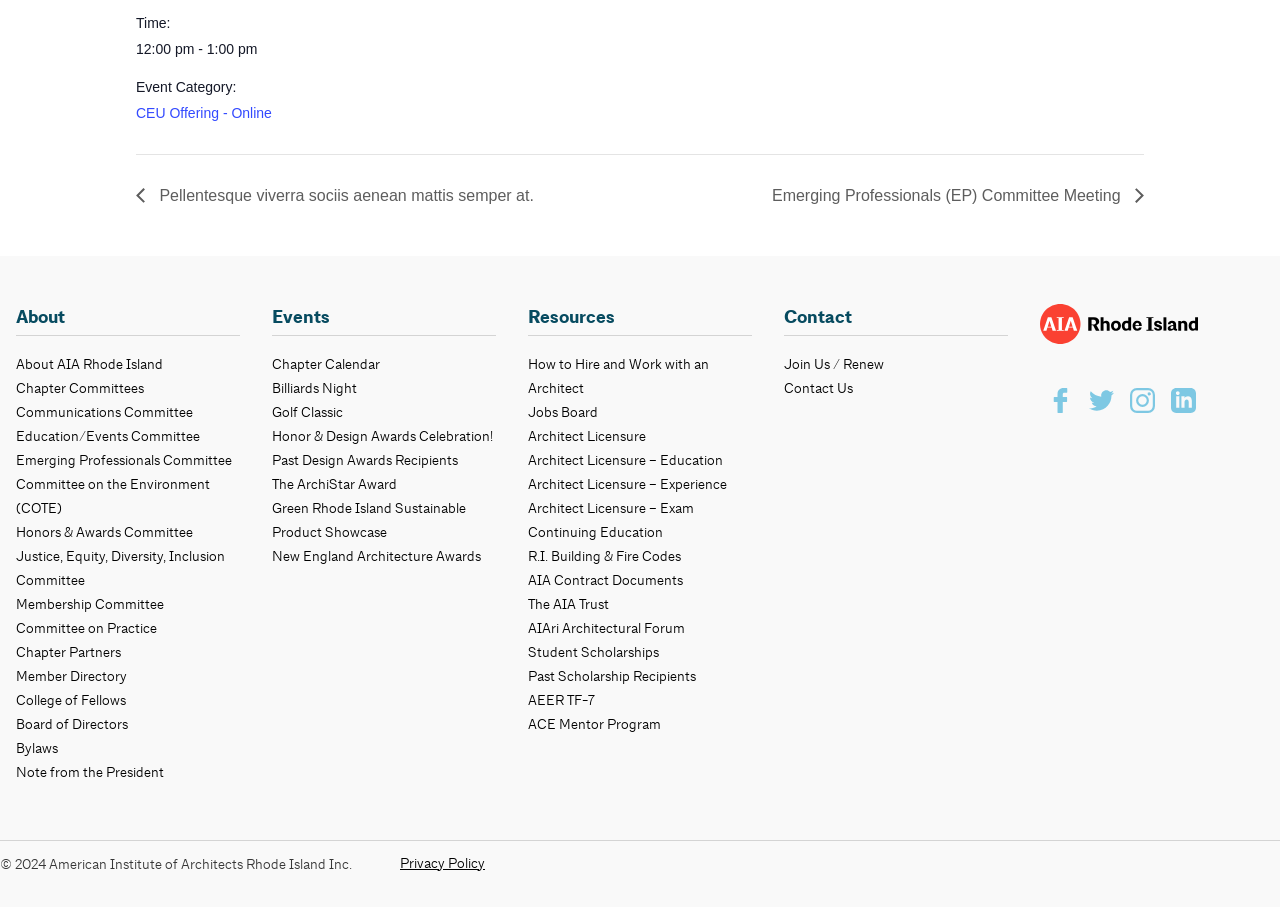Kindly determine the bounding box coordinates for the clickable area to achieve the given instruction: "View event details".

[0.106, 0.043, 0.238, 0.066]